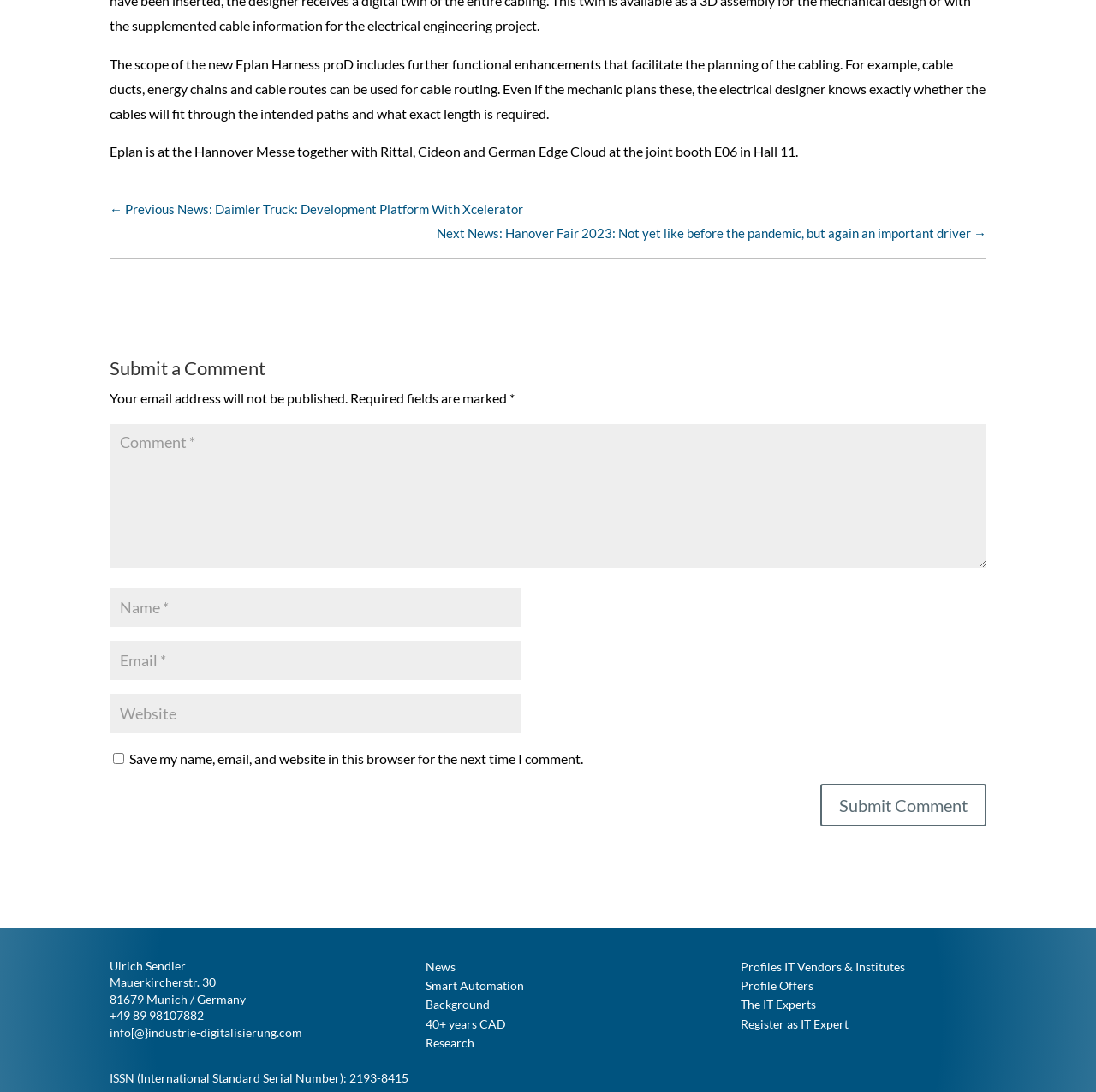Identify the bounding box coordinates for the element that needs to be clicked to fulfill this instruction: "Click on the previous news". Provide the coordinates in the format of four float numbers between 0 and 1: [left, top, right, bottom].

[0.1, 0.181, 0.477, 0.202]